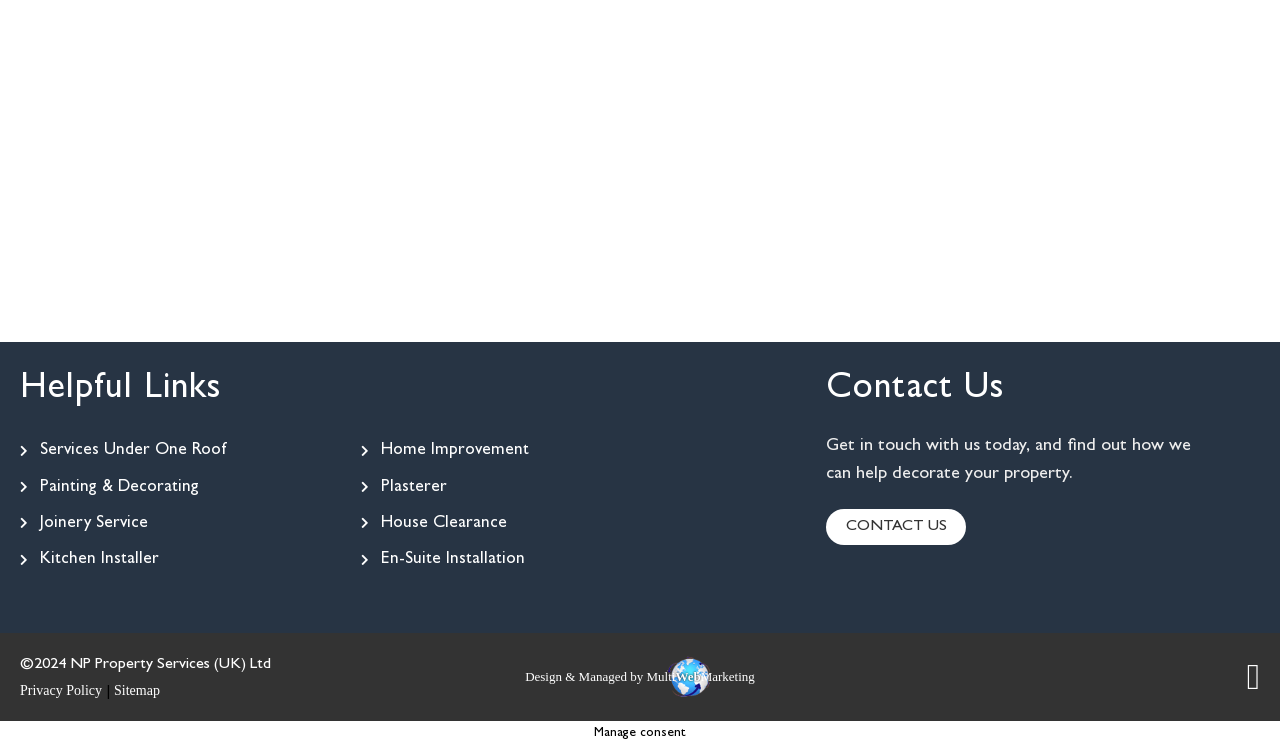Identify the bounding box coordinates of the specific part of the webpage to click to complete this instruction: "Get in touch with us today".

[0.645, 0.586, 0.93, 0.648]